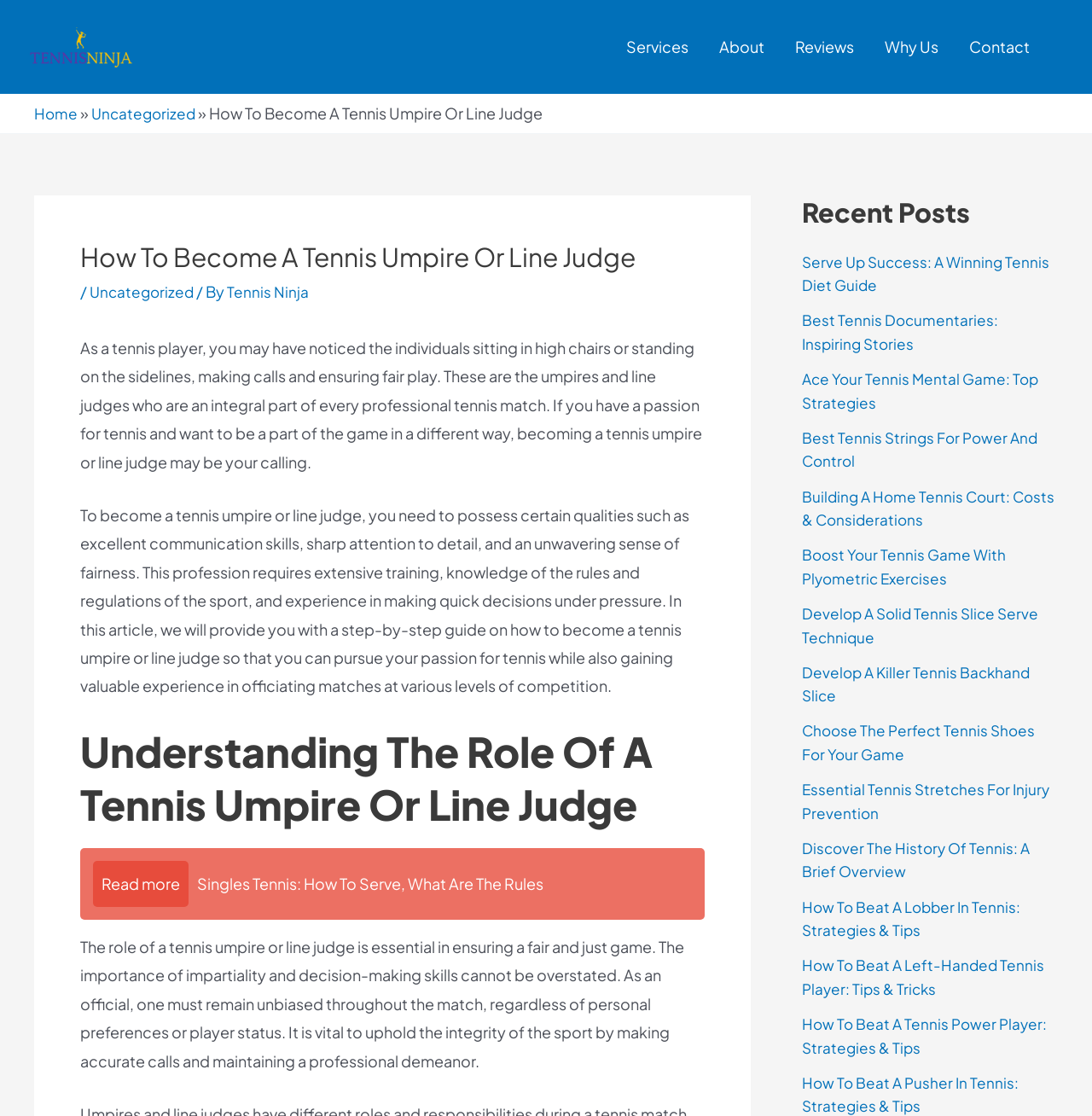Can you provide the bounding box coordinates for the element that should be clicked to implement the instruction: "Check out the 'Recent Posts' section"?

[0.734, 0.174, 0.969, 0.205]